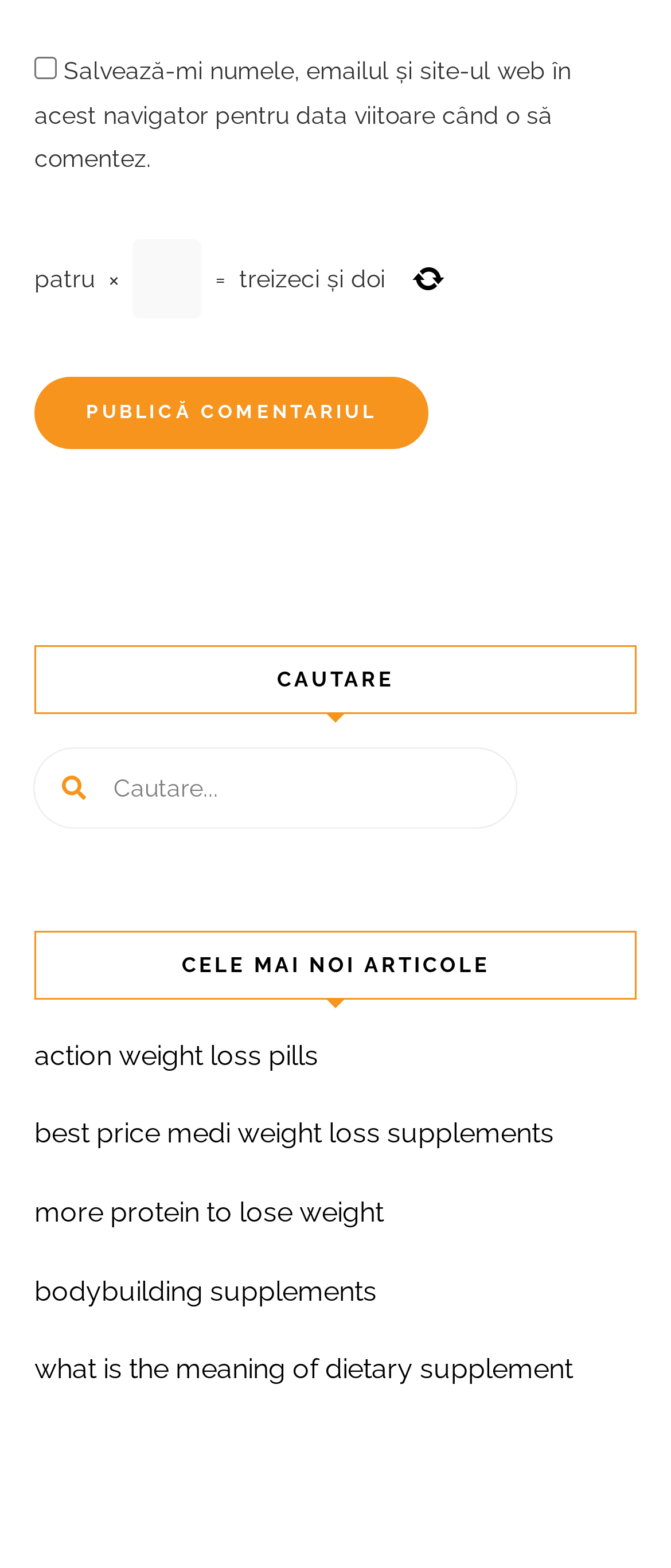Please identify the bounding box coordinates of the element's region that should be clicked to execute the following instruction: "click the publish comment button". The bounding box coordinates must be four float numbers between 0 and 1, i.e., [left, top, right, bottom].

[0.051, 0.24, 0.638, 0.286]